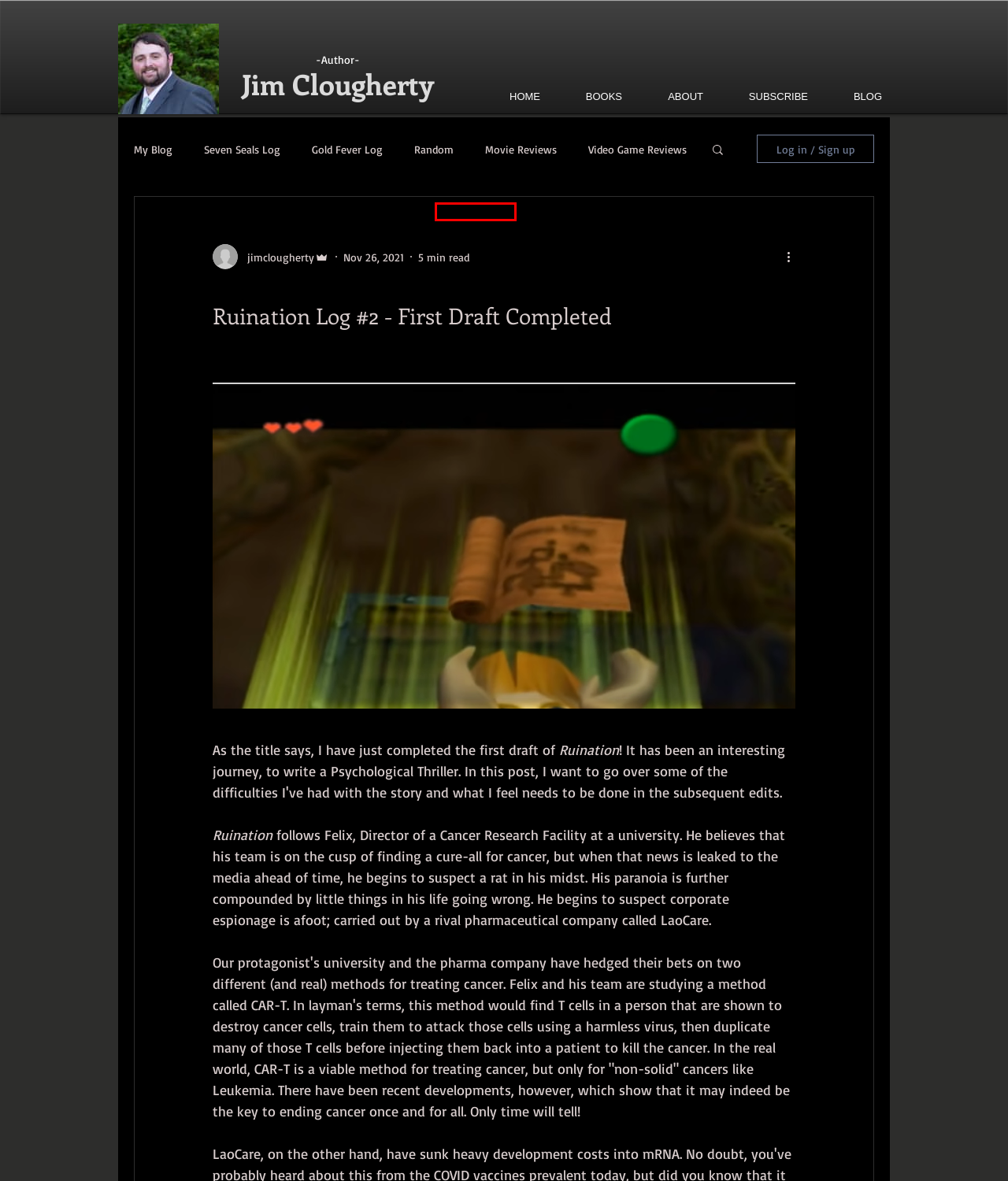Evaluate the webpage screenshot and identify the element within the red bounding box. Select the webpage description that best fits the new webpage after clicking the highlighted element. Here are the candidates:
A. Ruination Log
B. Dark Savior Rewrites Log
C. BLOG
D. Random
E. Decimation Log
F. Movie Reviews
G. BOOKS
H. A Gathering of Strangers Log

E